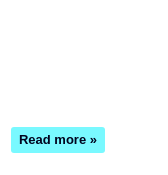What is the purpose of the call-to-action button?
Answer the question with a single word or phrase, referring to the image.

To encourage further exploration